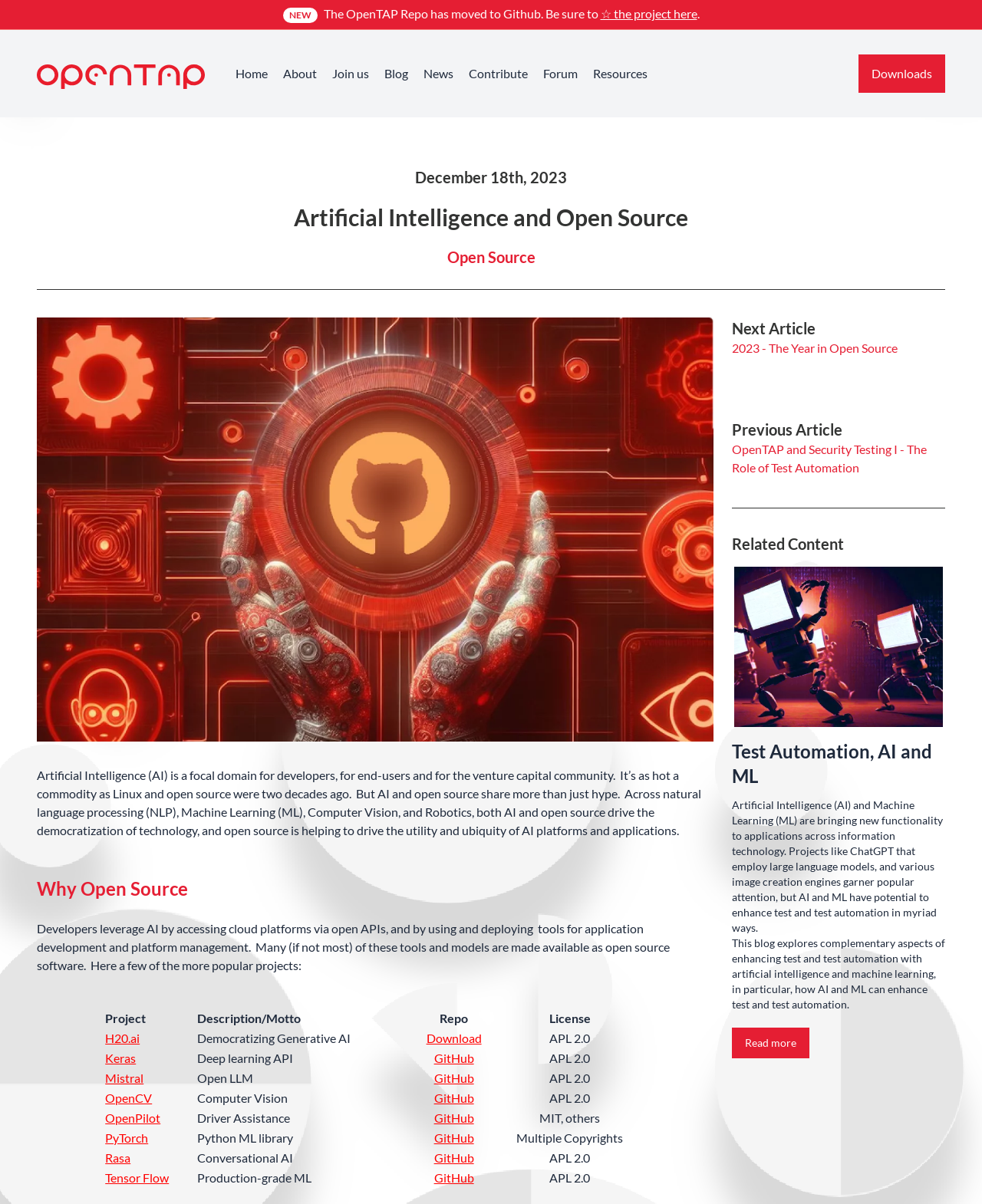Highlight the bounding box coordinates of the element you need to click to perform the following instruction: "Click the 'Download the latest OpenTAP version' link."

[0.874, 0.045, 0.962, 0.077]